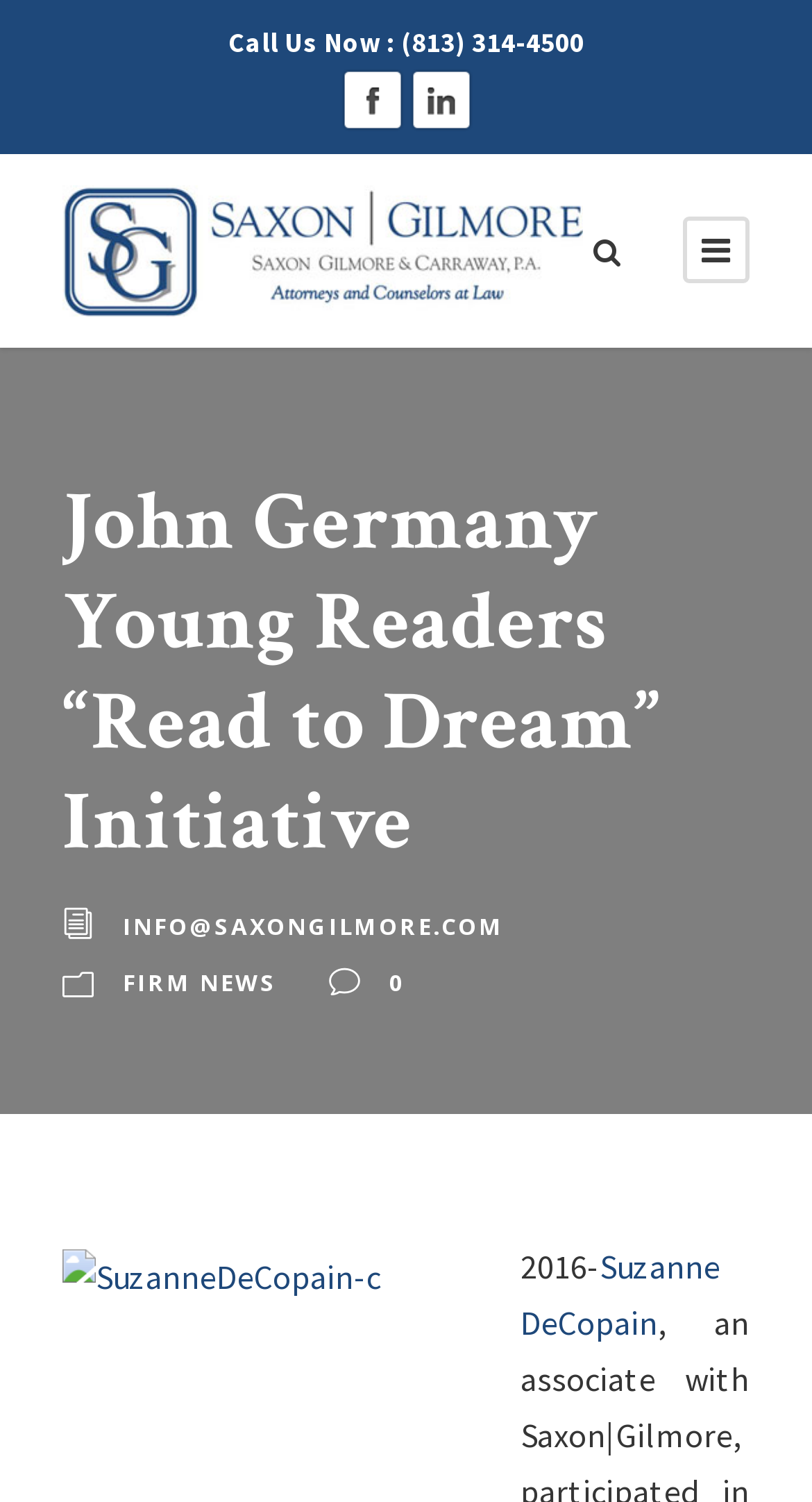Locate the bounding box of the user interface element based on this description: "Freshwater Aquarium Shrimp".

None